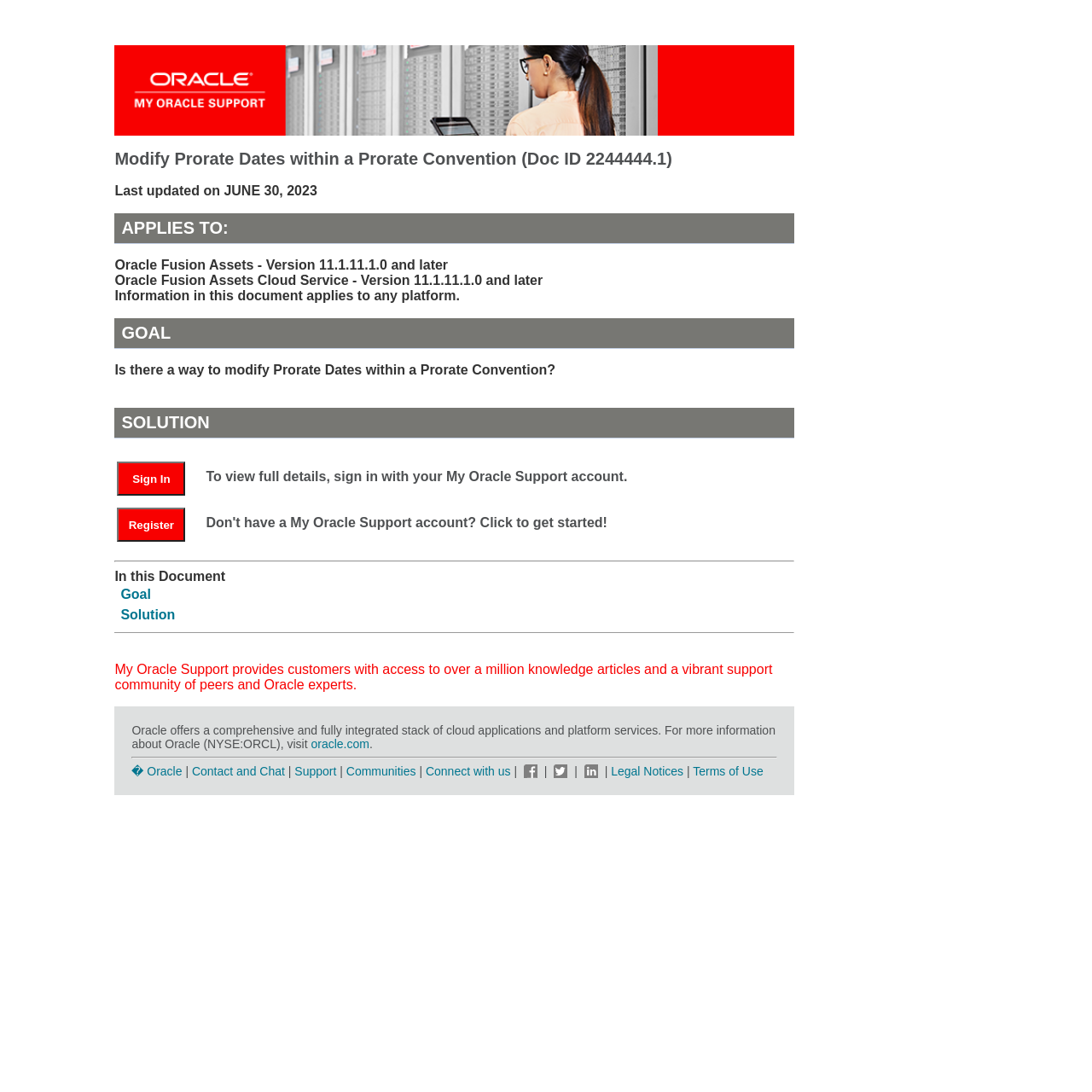Identify the bounding box coordinates for the UI element mentioned here: "Support". Provide the coordinates as four float values between 0 and 1, i.e., [left, top, right, bottom].

[0.27, 0.7, 0.308, 0.712]